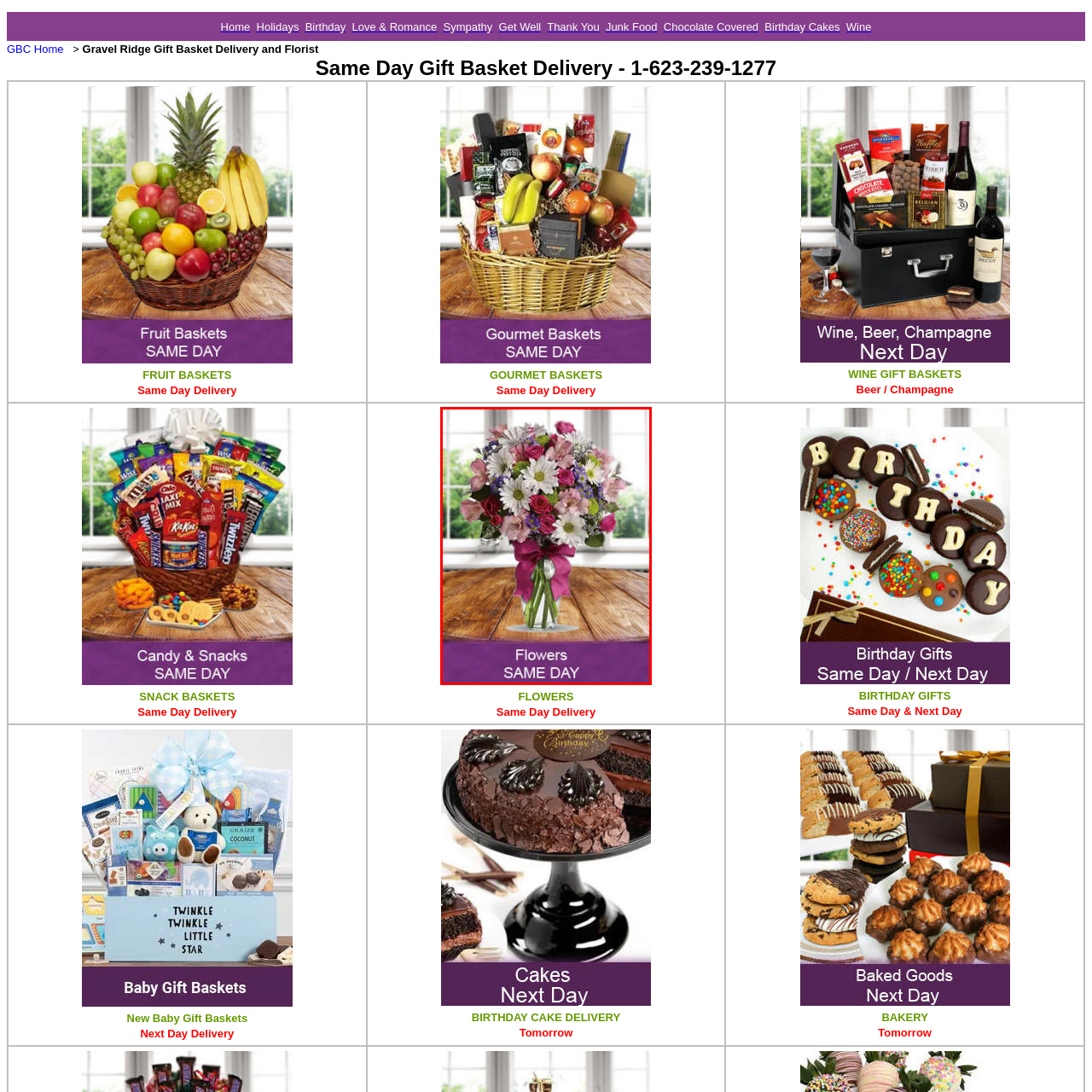Pay close attention to the image within the red perimeter and provide a detailed answer to the question that follows, using the image as your primary source: 
What is written on the bold banner?

The bold banner below the bouquet clearly states 'Flowers' alongside 'SAME DAY', emphasizing the immediate delivery option available for this delightful floral arrangement.